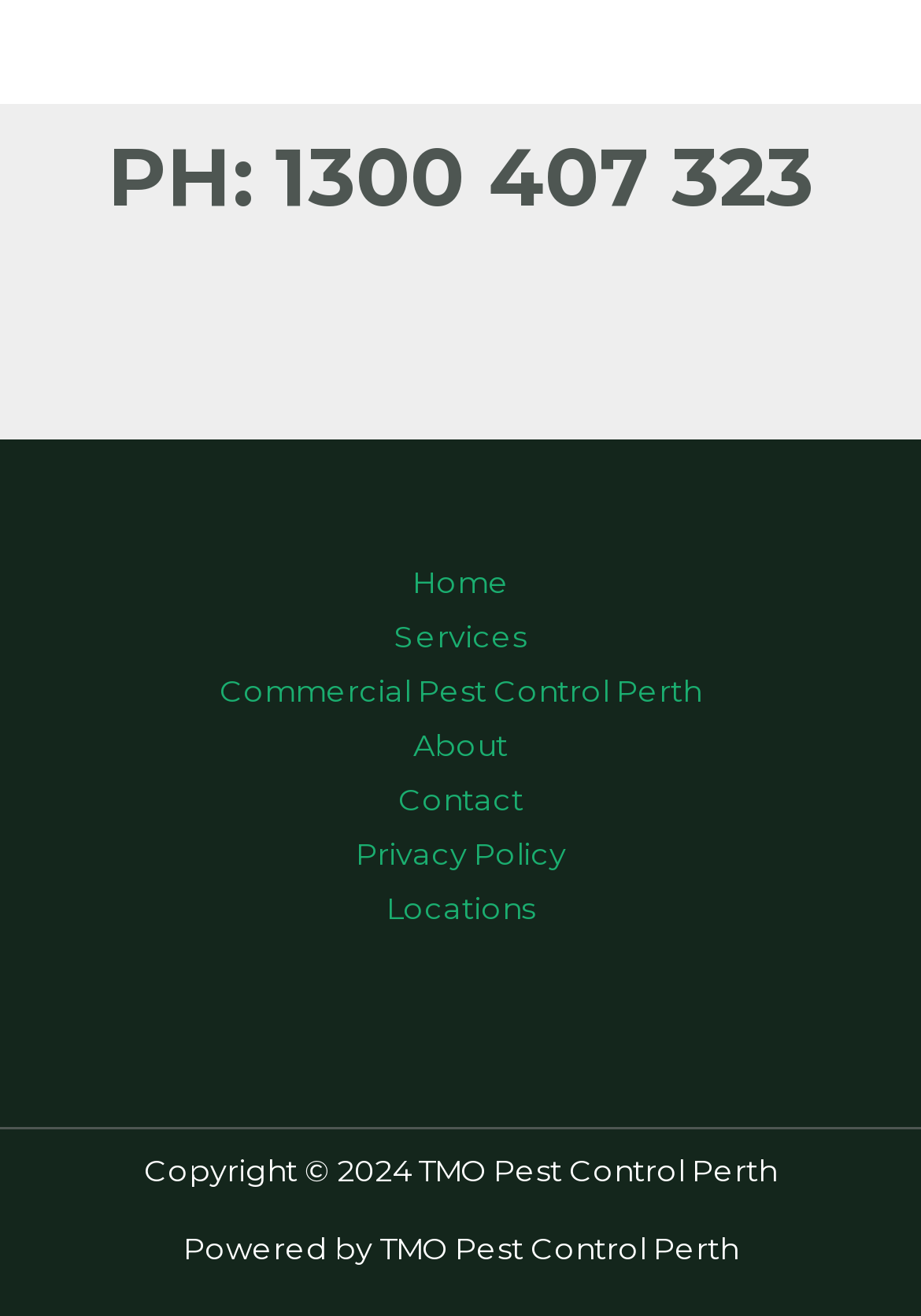Based on the image, give a detailed response to the question: What is the name of the company powering the website?

I found the text 'Powered by TMO Pest Control Perth' at the very bottom of the webpage, which indicates that the company powering the website is TMO Pest Control Perth.